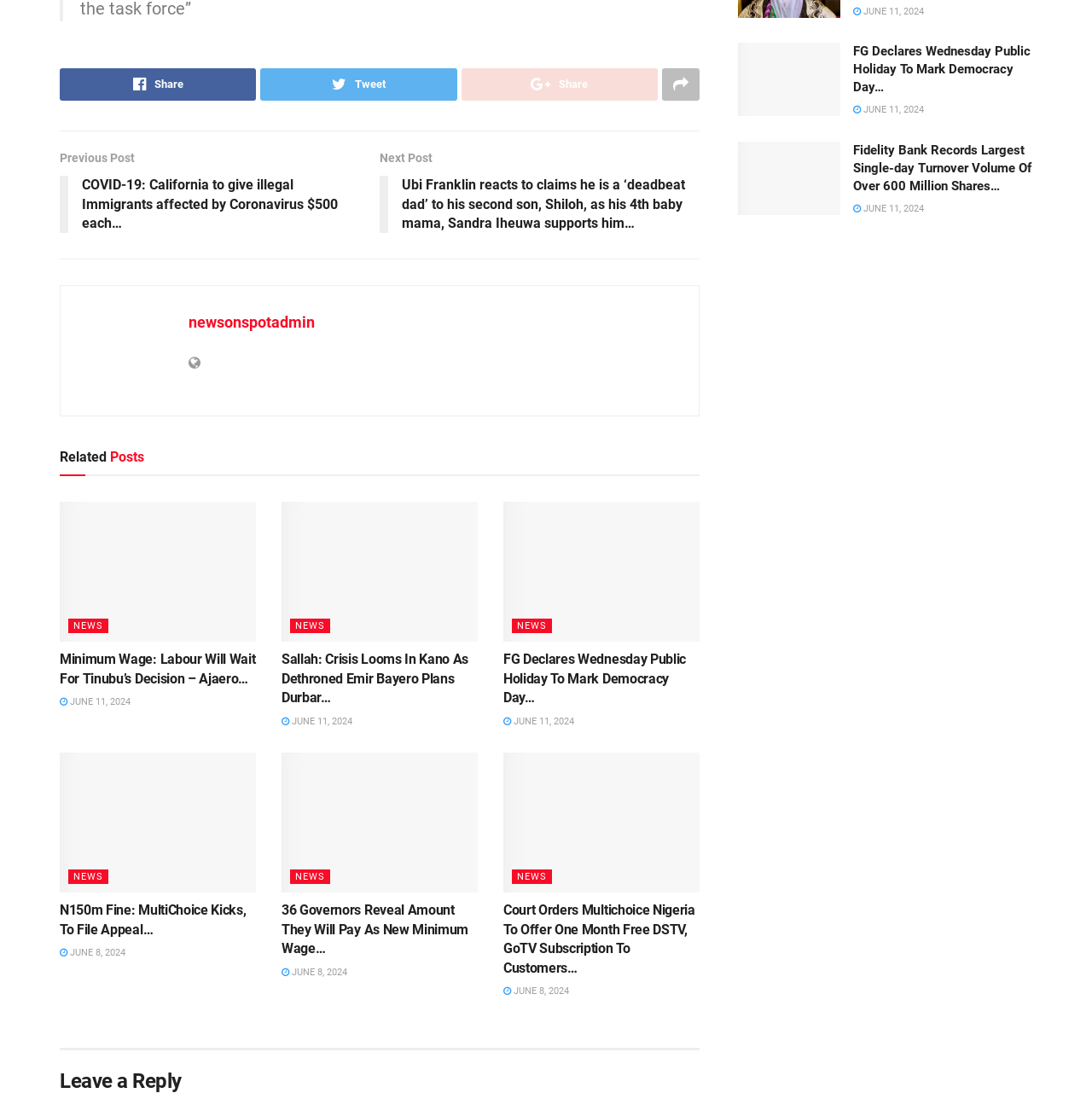What is the title of the first article?
Provide a one-word or short-phrase answer based on the image.

COVID-19: California to give illegal Immigrants affected by Coronavirus $500 each…